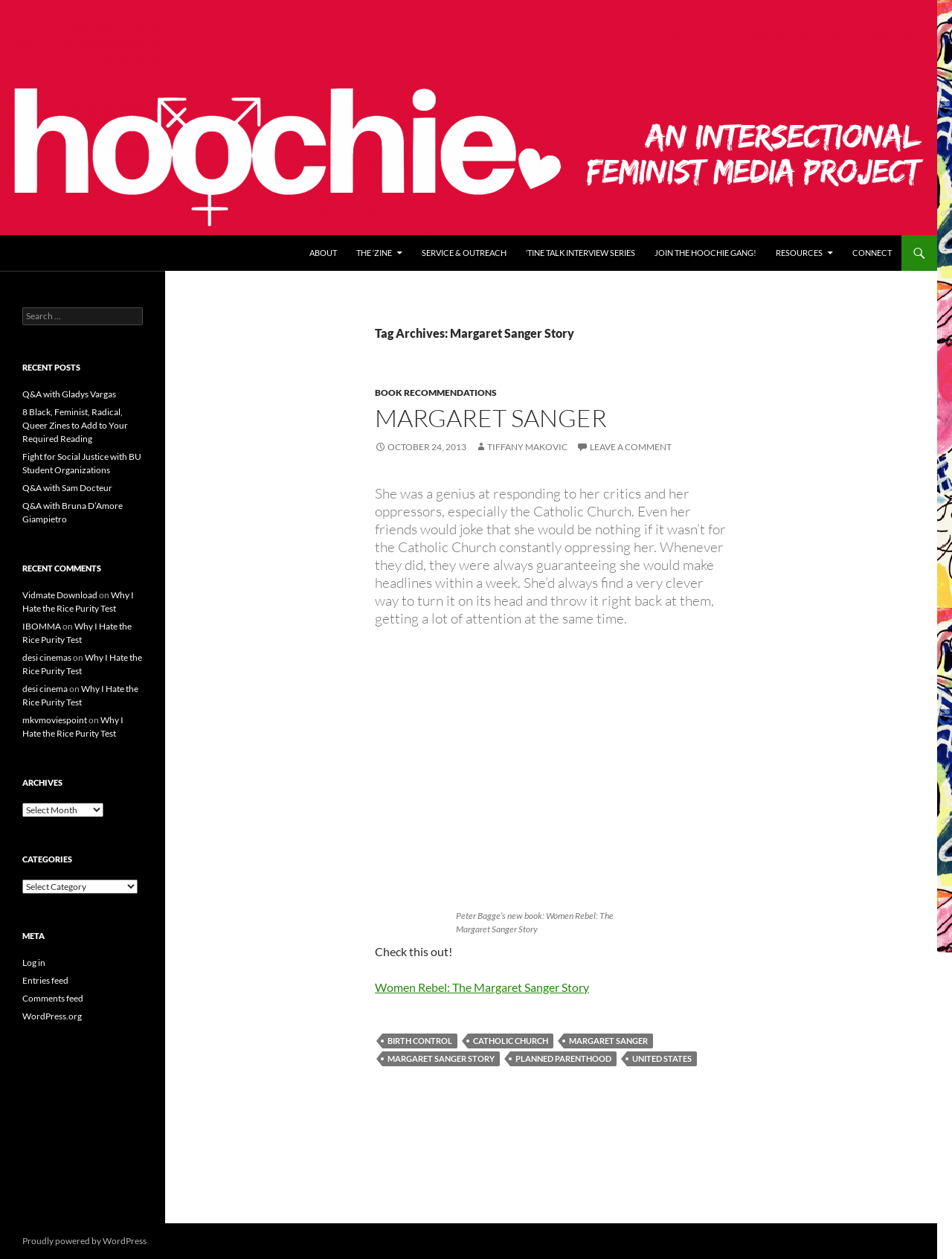Provide the bounding box coordinates, formatted as (top-left x, top-left y, bottom-right x, bottom-right y), with all values being floating point numbers between 0 and 1. Identify the bounding box of the UI element that matches the description: Q&A with Sam Docteur

[0.023, 0.383, 0.118, 0.392]